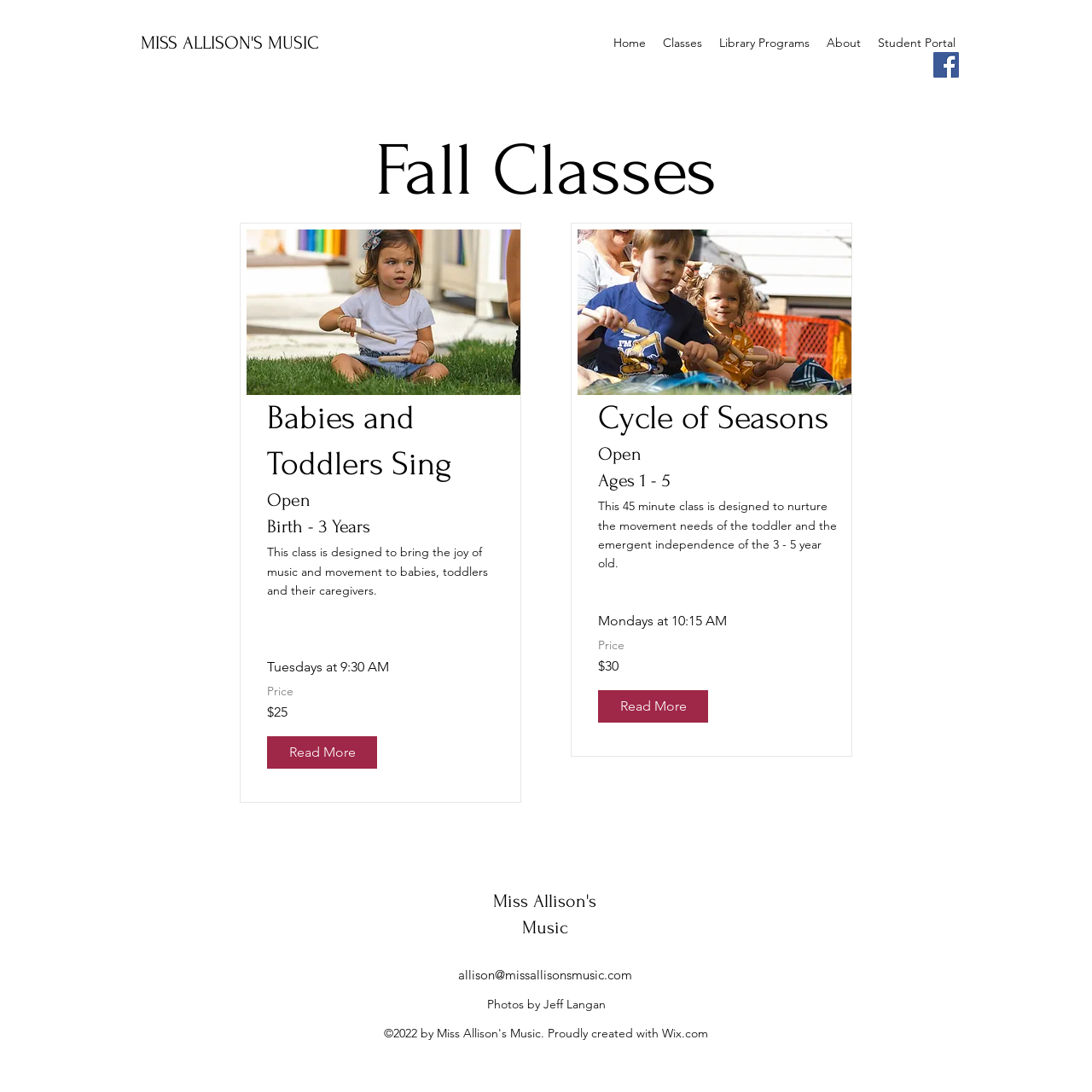Based on the image, please respond to the question with as much detail as possible:
What is the name of the music school?

I inferred this answer by looking at the navigation bar at the top of the webpage, where it says 'MISS ALLISON'S MUSIC' in a prominent link.